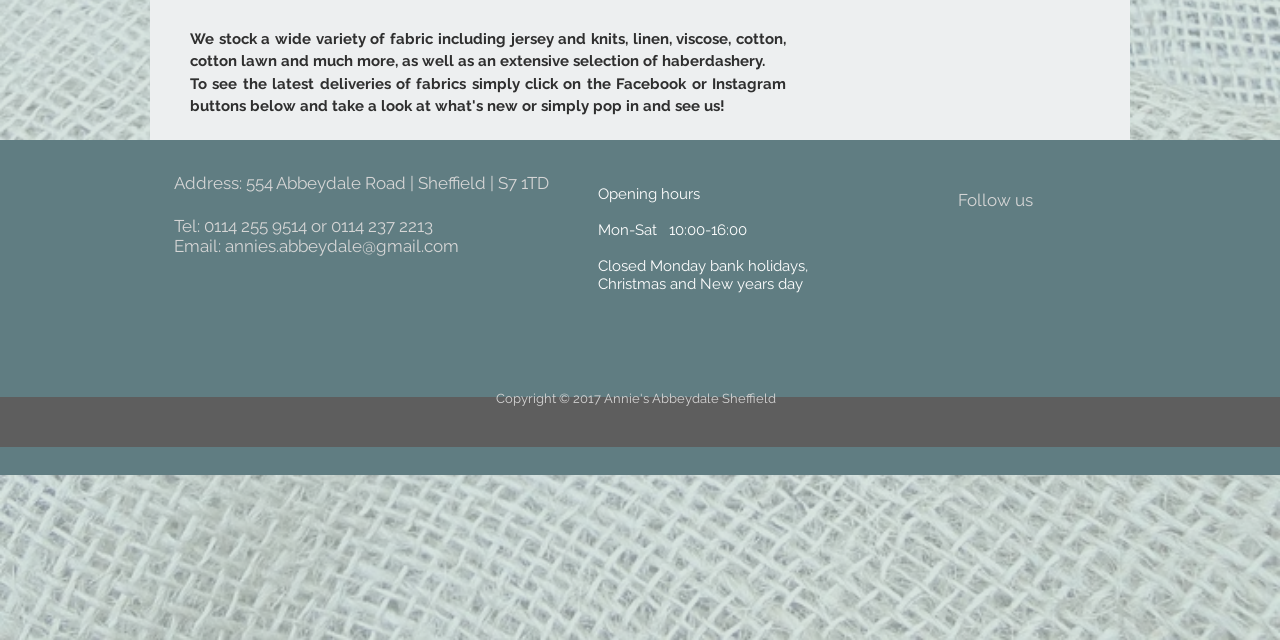Mark the bounding box of the element that matches the following description: "annies.abbeydale@gmail.com".

[0.176, 0.368, 0.359, 0.399]